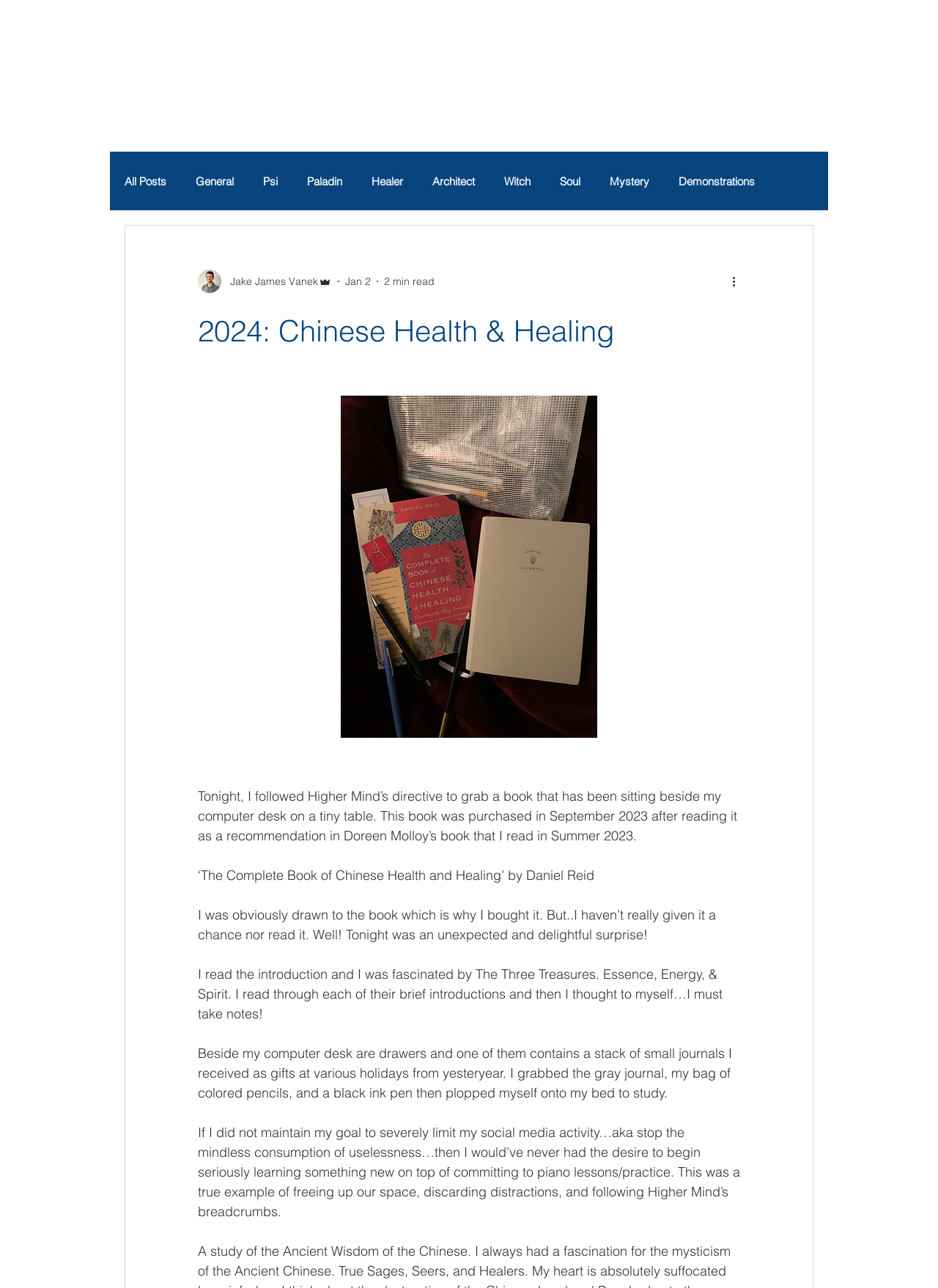Identify the coordinates of the bounding box for the element that must be clicked to accomplish the instruction: "Click the 'More actions' button".

[0.778, 0.212, 0.797, 0.225]